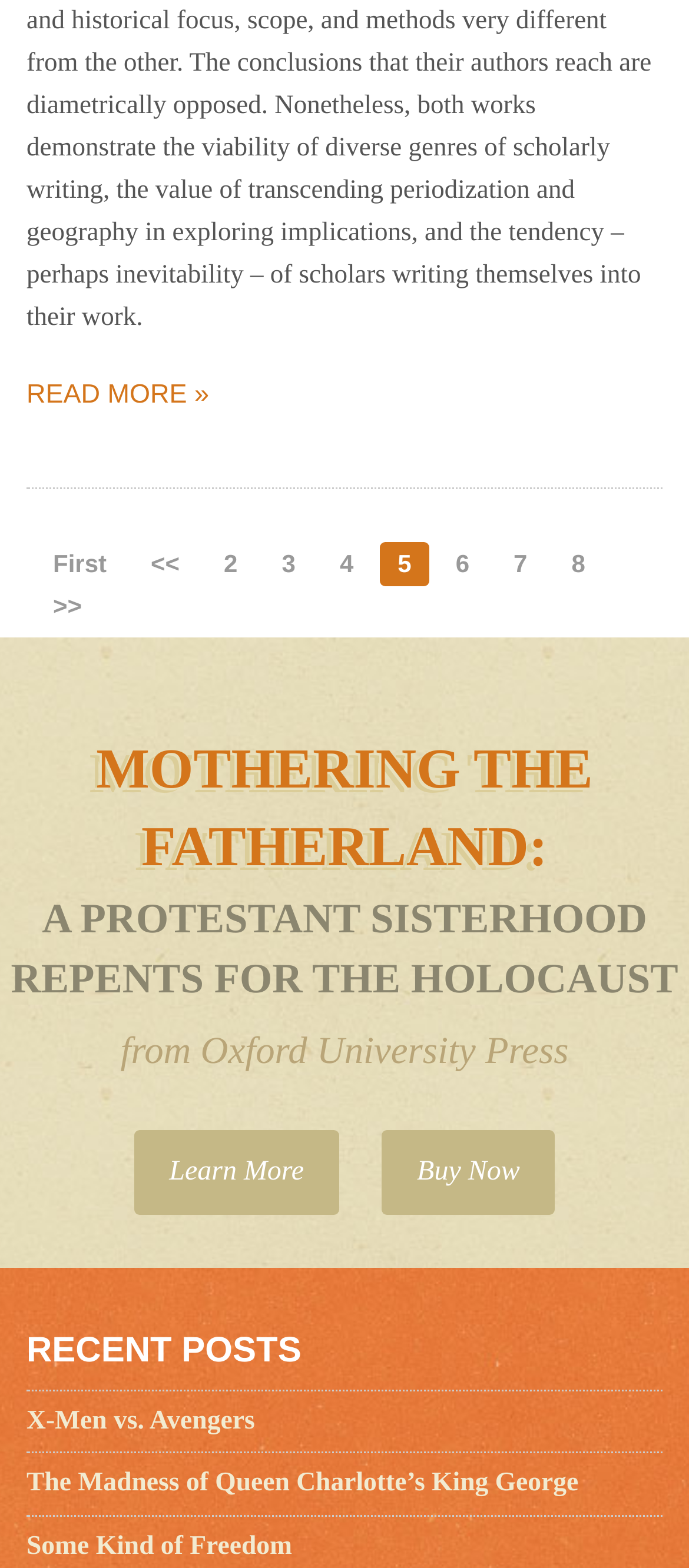Could you indicate the bounding box coordinates of the region to click in order to complete this instruction: "Read news about hydrogen plasma generator".

None